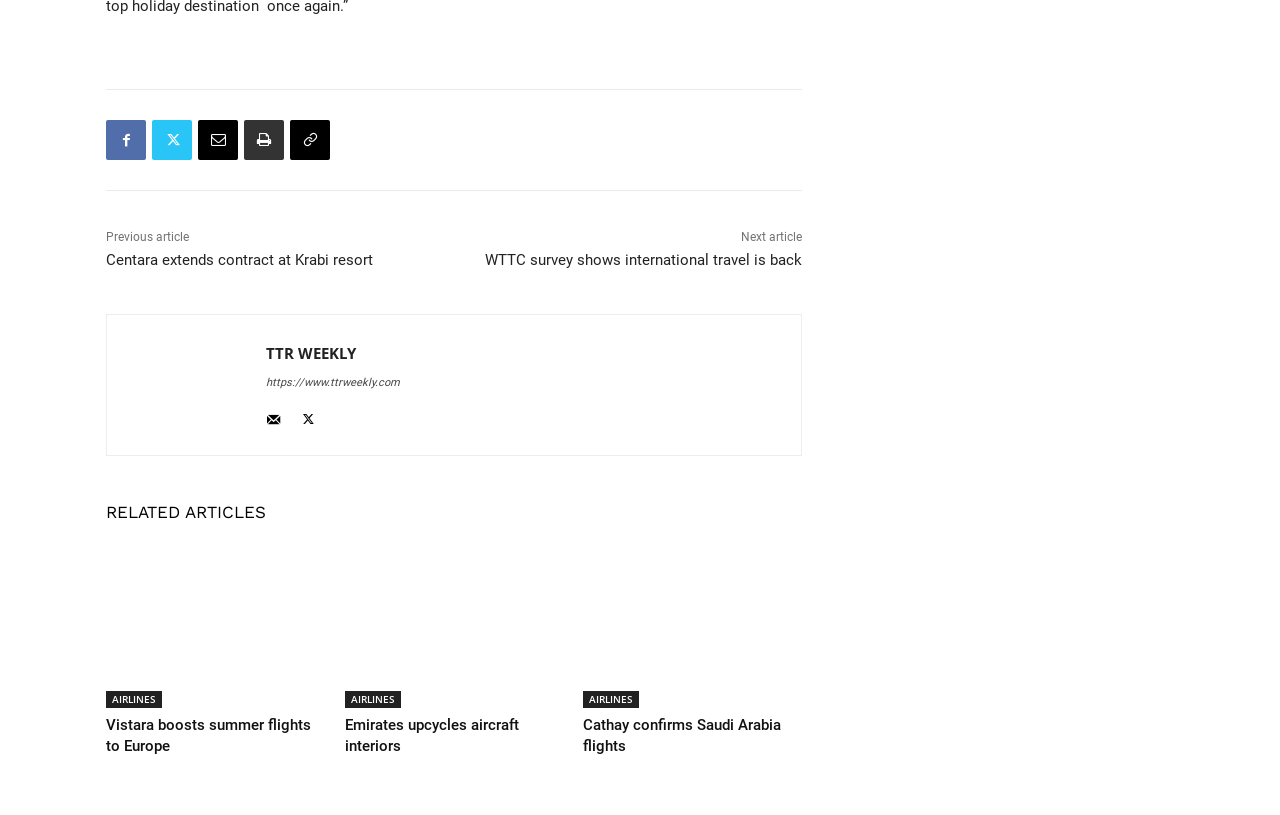What is the purpose of the links at the top of the webpage?
Please use the image to deliver a detailed and complete answer.

The links at the top of the webpage, represented by icons, are likely social media links, allowing users to connect with the website on various social media platforms.